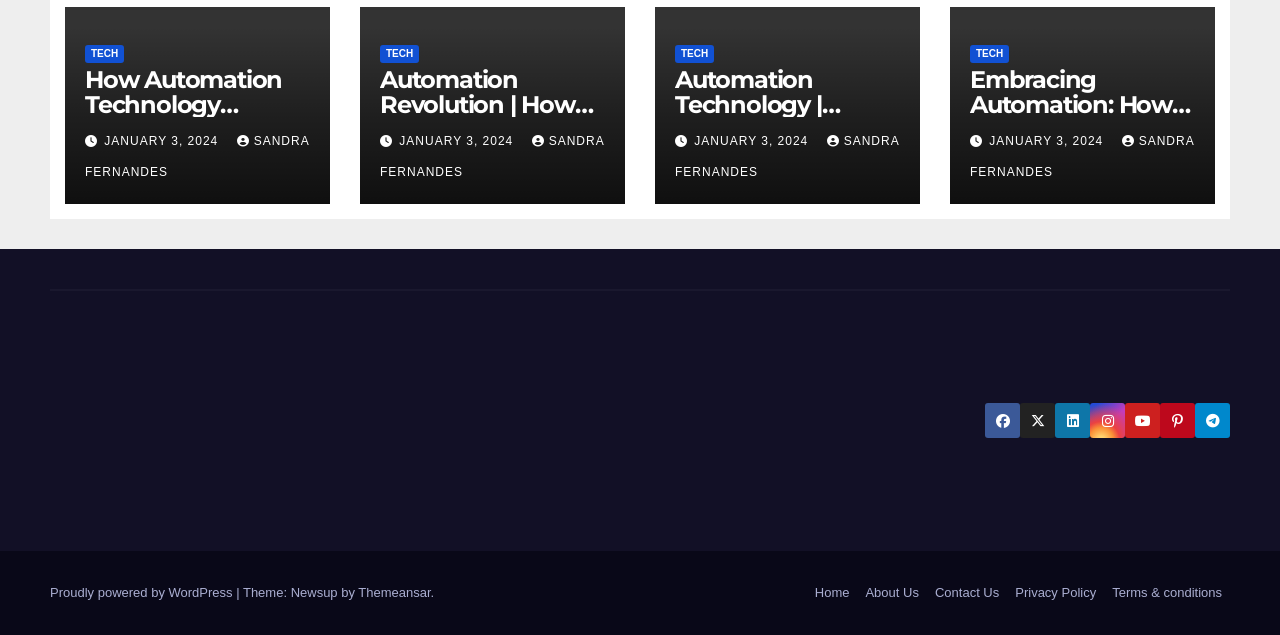Please specify the bounding box coordinates in the format (top-left x, top-left y, bottom-right x, bottom-right y), with values ranging from 0 to 1. Identify the bounding box for the UI component described as follows: Proudly powered by WordPress

[0.039, 0.921, 0.185, 0.944]